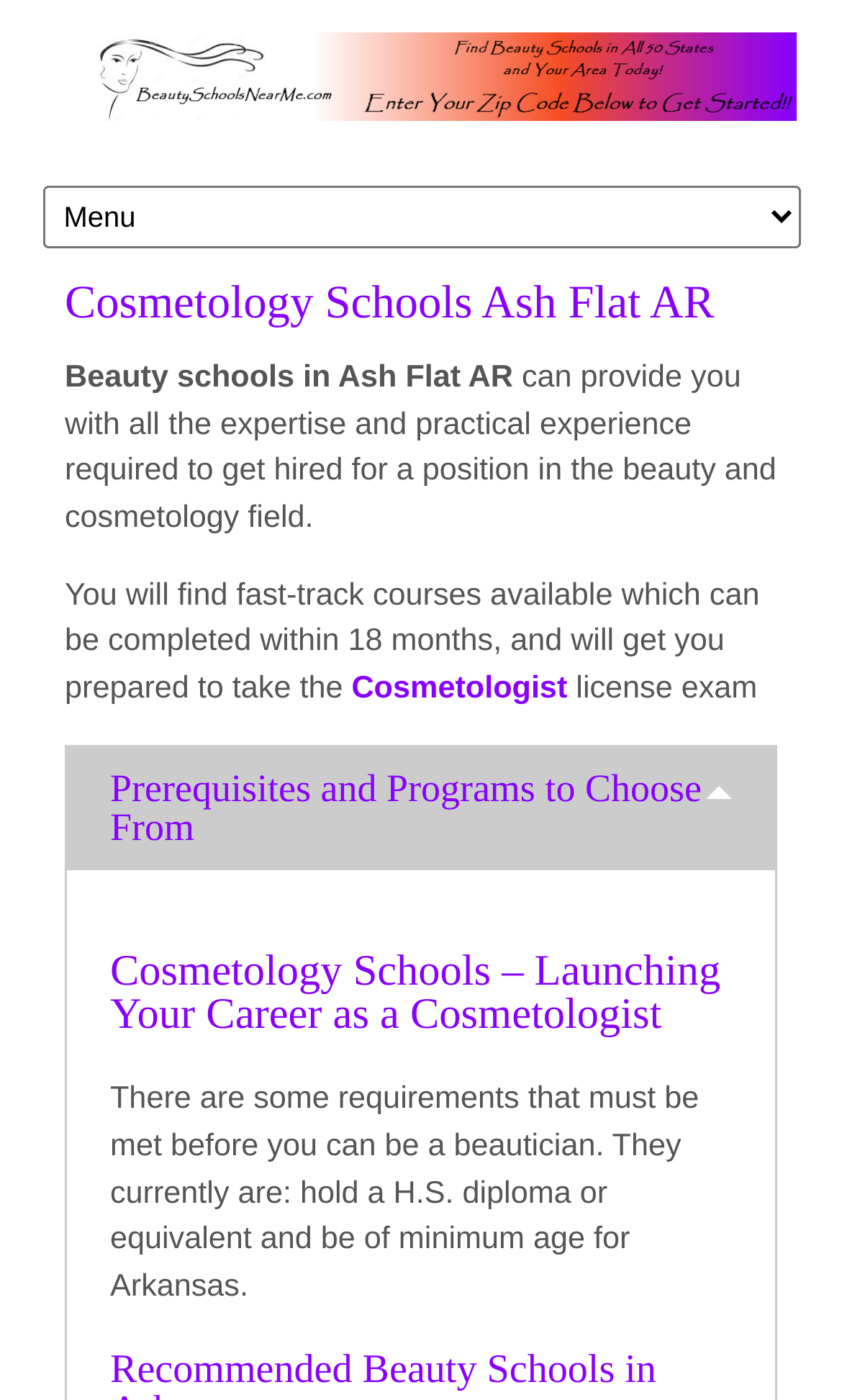What is the primary focus of the webpage?
Please respond to the question with a detailed and informative answer.

The webpage is primarily focused on providing information about cosmetology schools in Ash Flat AR, including the programs and prerequisites required to become a cosmetologist.